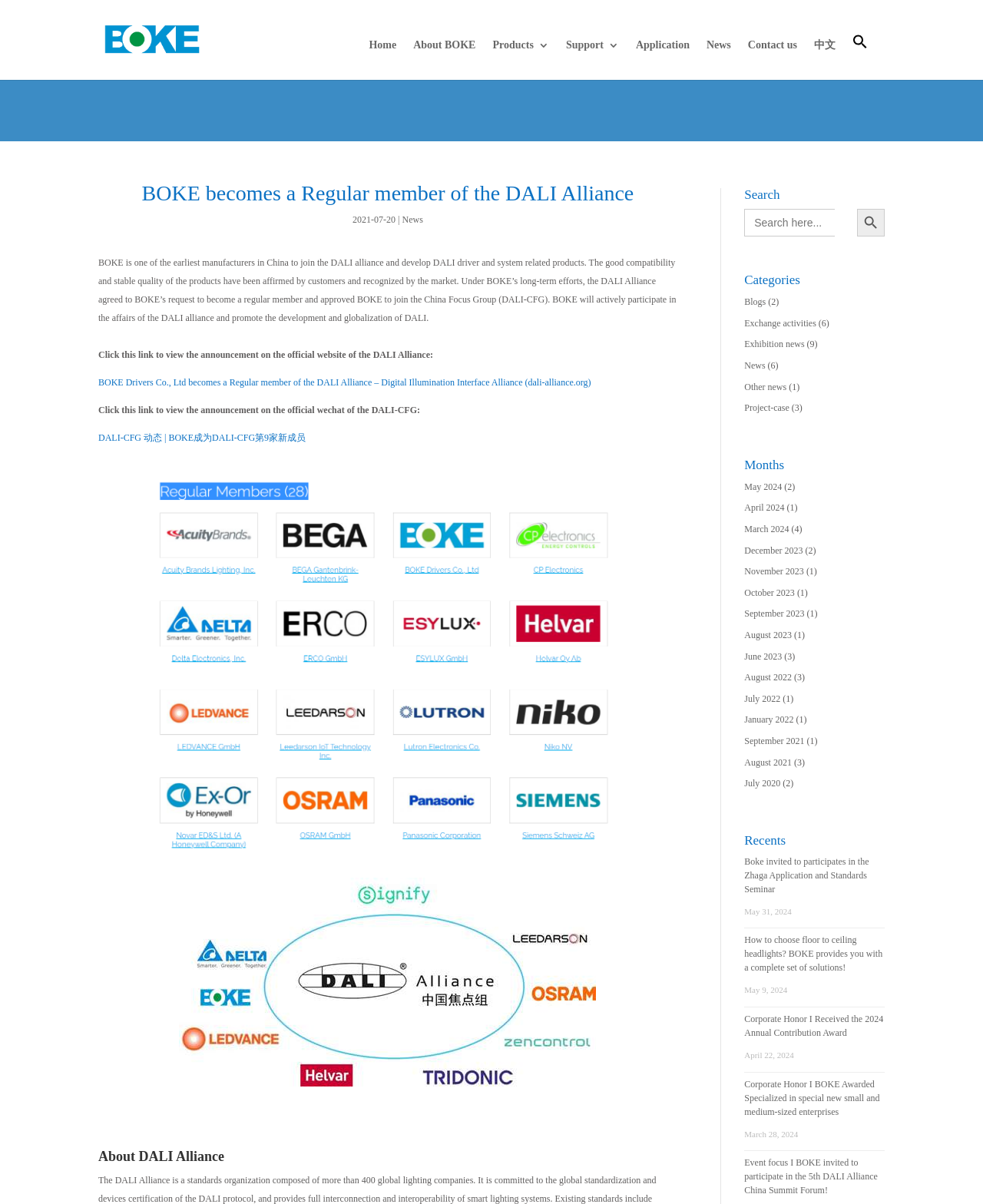Specify the bounding box coordinates of the region I need to click to perform the following instruction: "Click the Home link". The coordinates must be four float numbers in the range of 0 to 1, i.e., [left, top, right, bottom].

[0.375, 0.028, 0.403, 0.047]